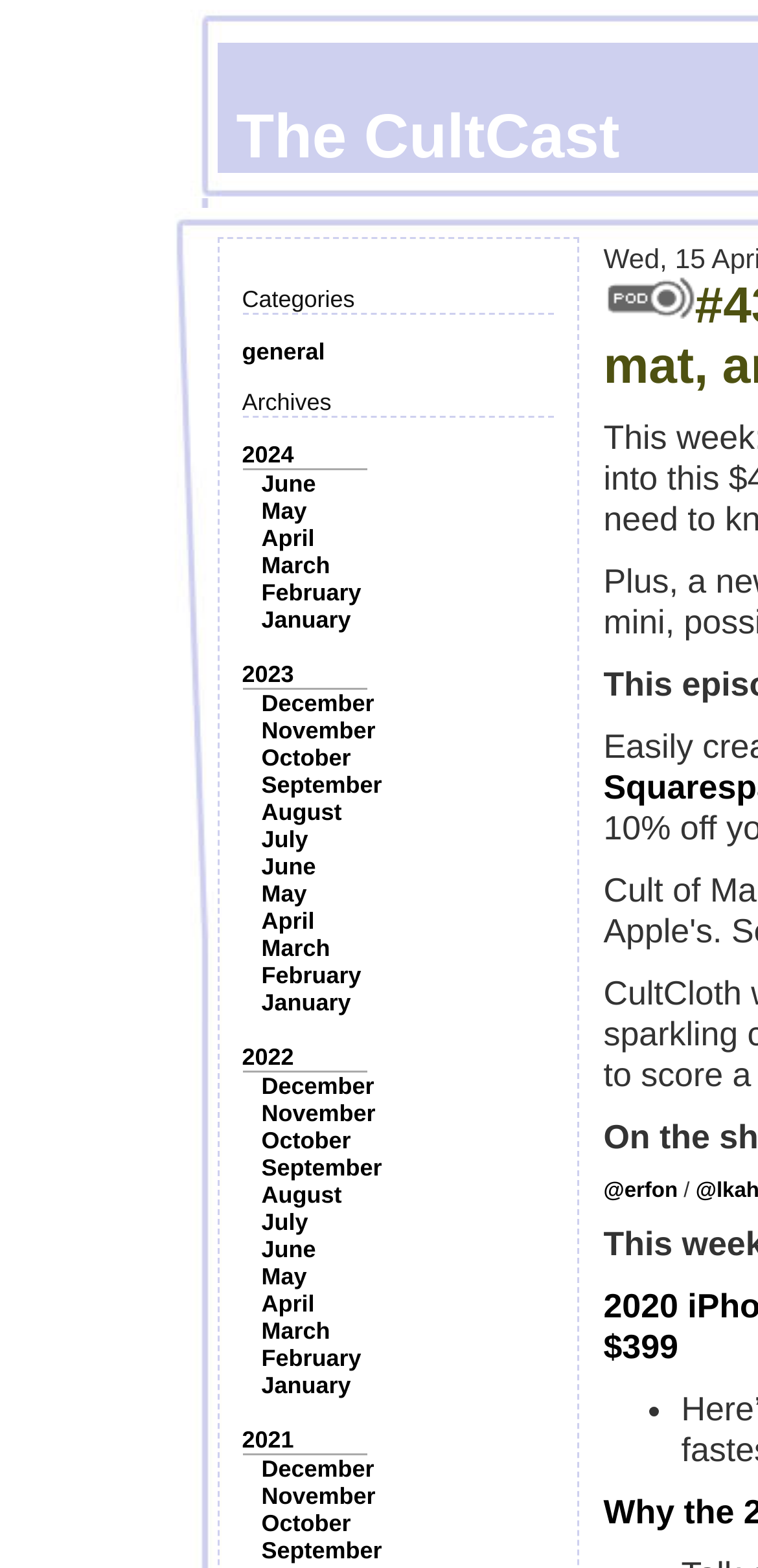Please identify the bounding box coordinates of the clickable element to fulfill the following instruction: "Click on the 'general' category". The coordinates should be four float numbers between 0 and 1, i.e., [left, top, right, bottom].

[0.319, 0.216, 0.429, 0.233]